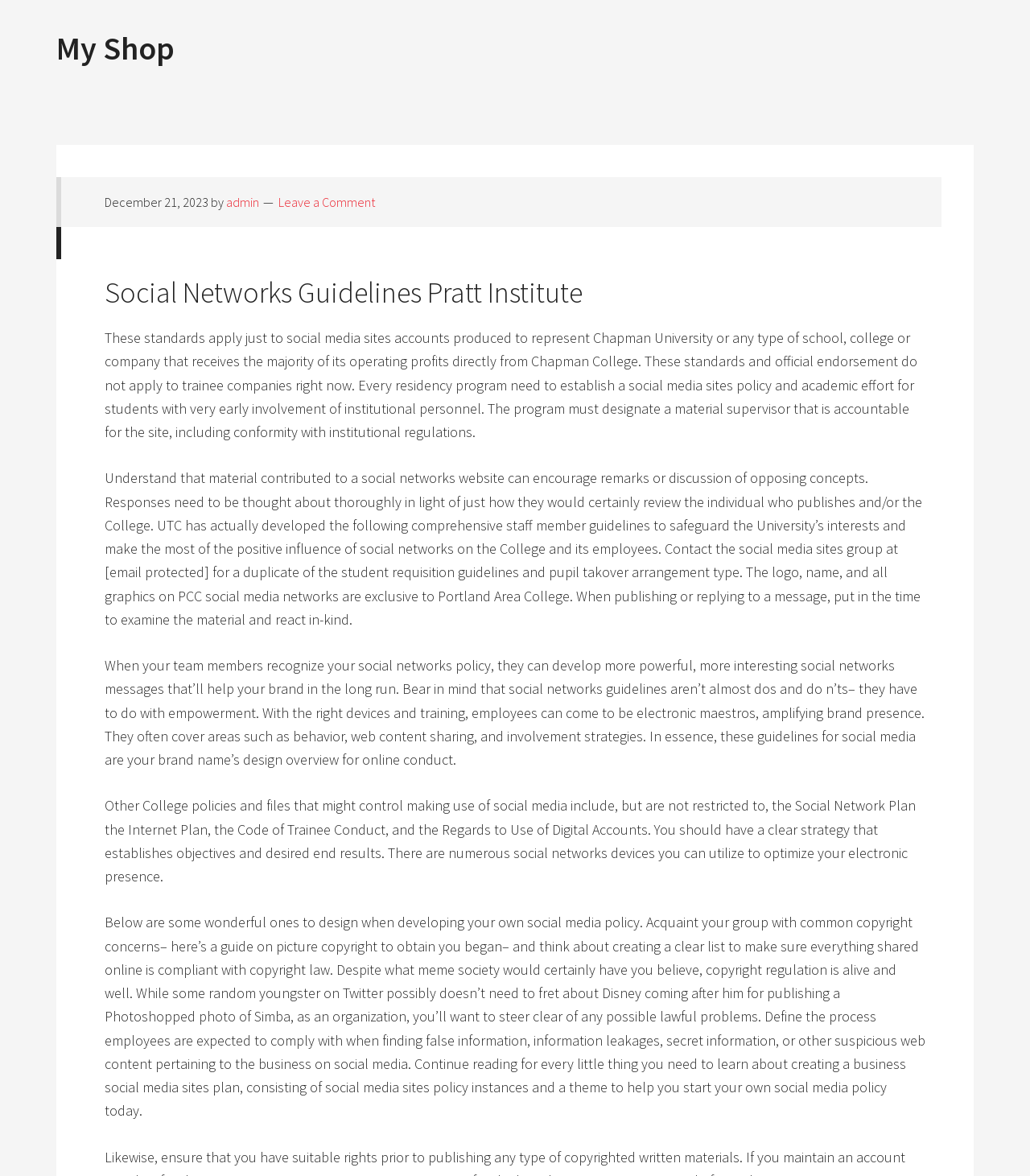What is the date of the latest update?
Using the details shown in the screenshot, provide a comprehensive answer to the question.

I found the date of the latest update by looking at the time element at the top of the page, which says 'December 21, 2023'.